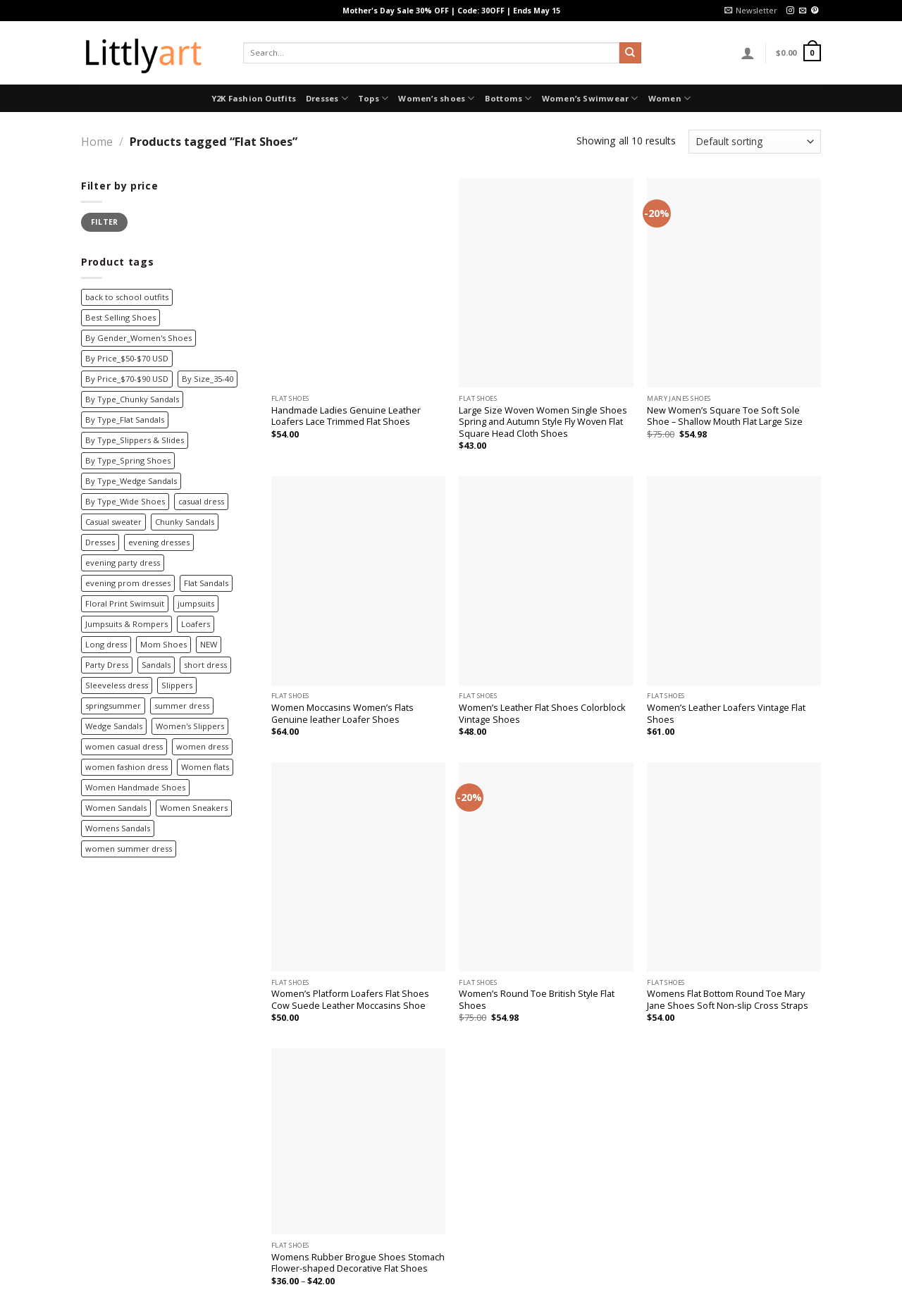Provide the bounding box coordinates of the HTML element this sentence describes: "Quick View".

[0.509, 0.295, 0.702, 0.311]